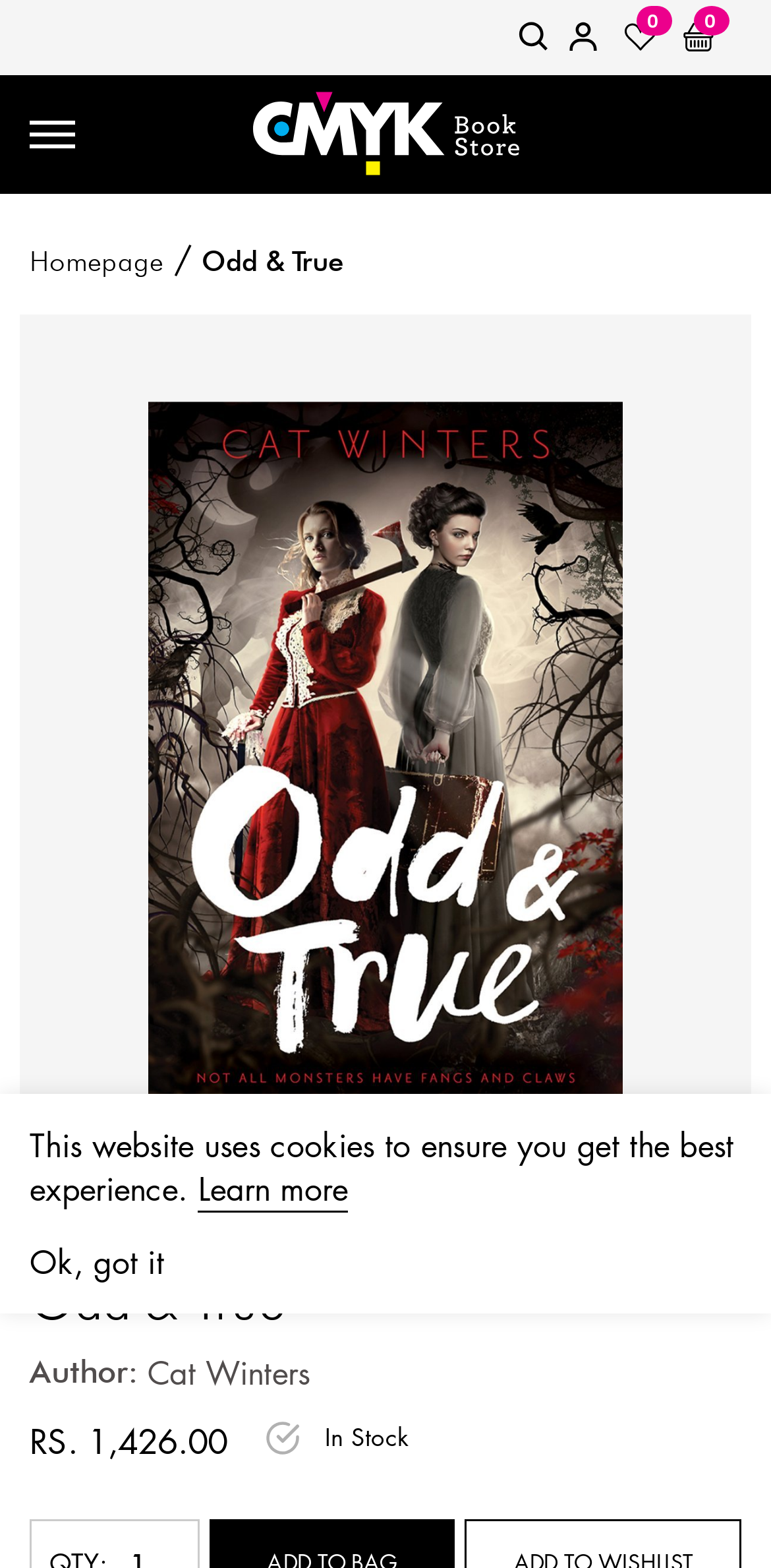Show the bounding box coordinates of the region that should be clicked to follow the instruction: "Follow on Instagram."

None